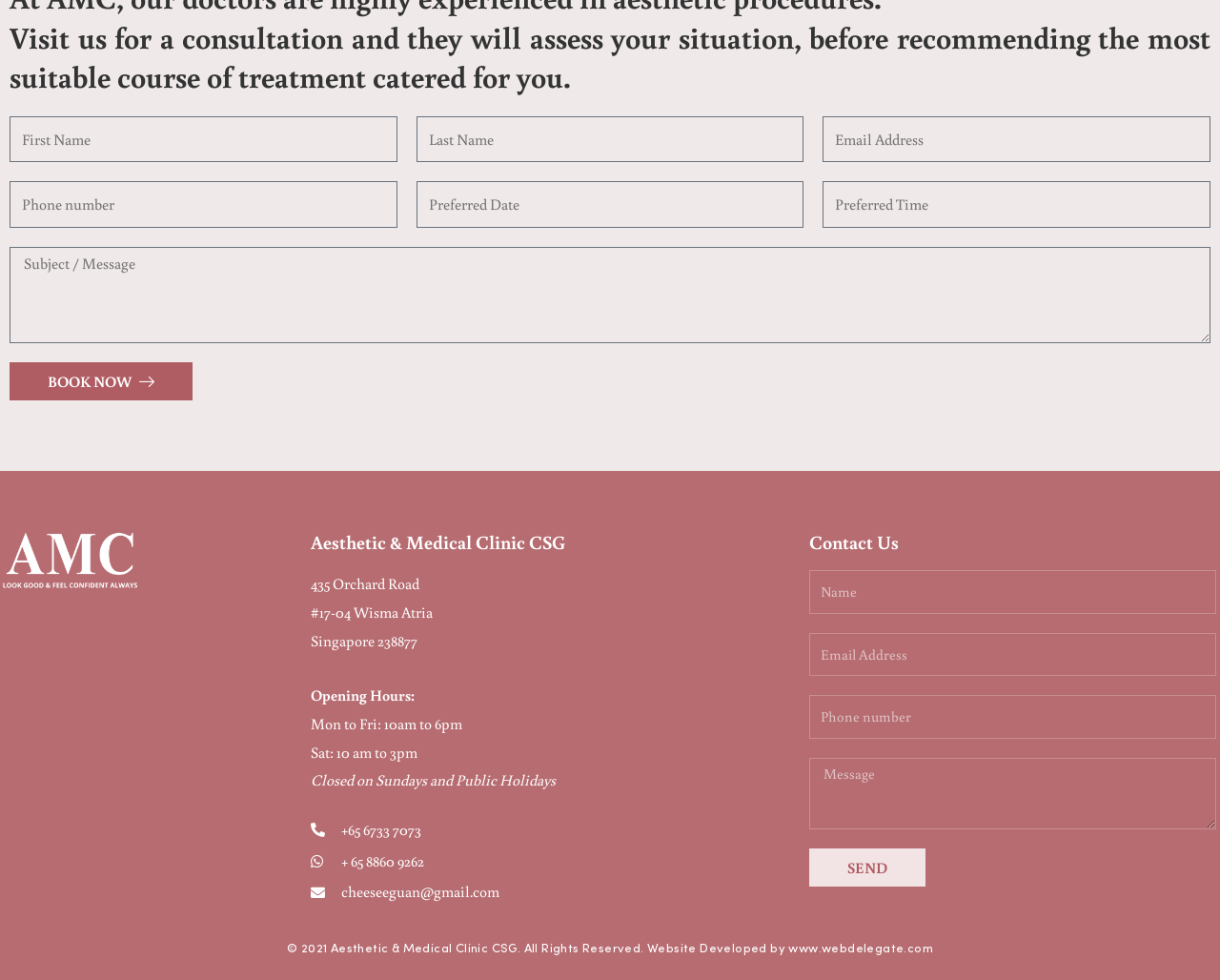Show the bounding box coordinates of the element that should be clicked to complete the task: "Enter message".

[0.663, 0.773, 0.997, 0.846]